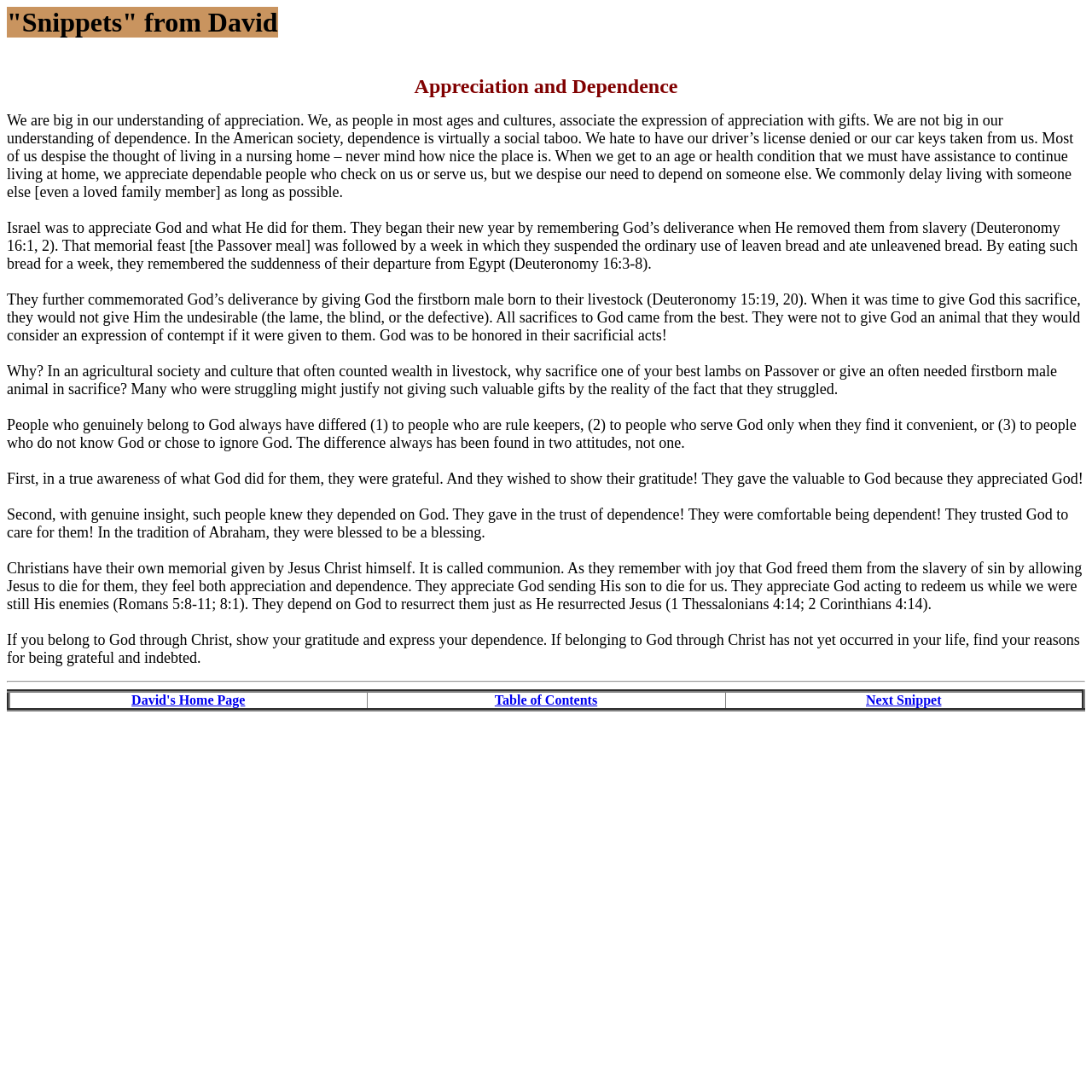What is the purpose of the Passover meal?
Please give a detailed and elaborate answer to the question.

According to the webpage, the Passover meal is a memorial feast that commemorates God's deliverance of the Israelites from slavery in Egypt, and is followed by a week of eating unleavened bread to remember the suddenness of their departure.